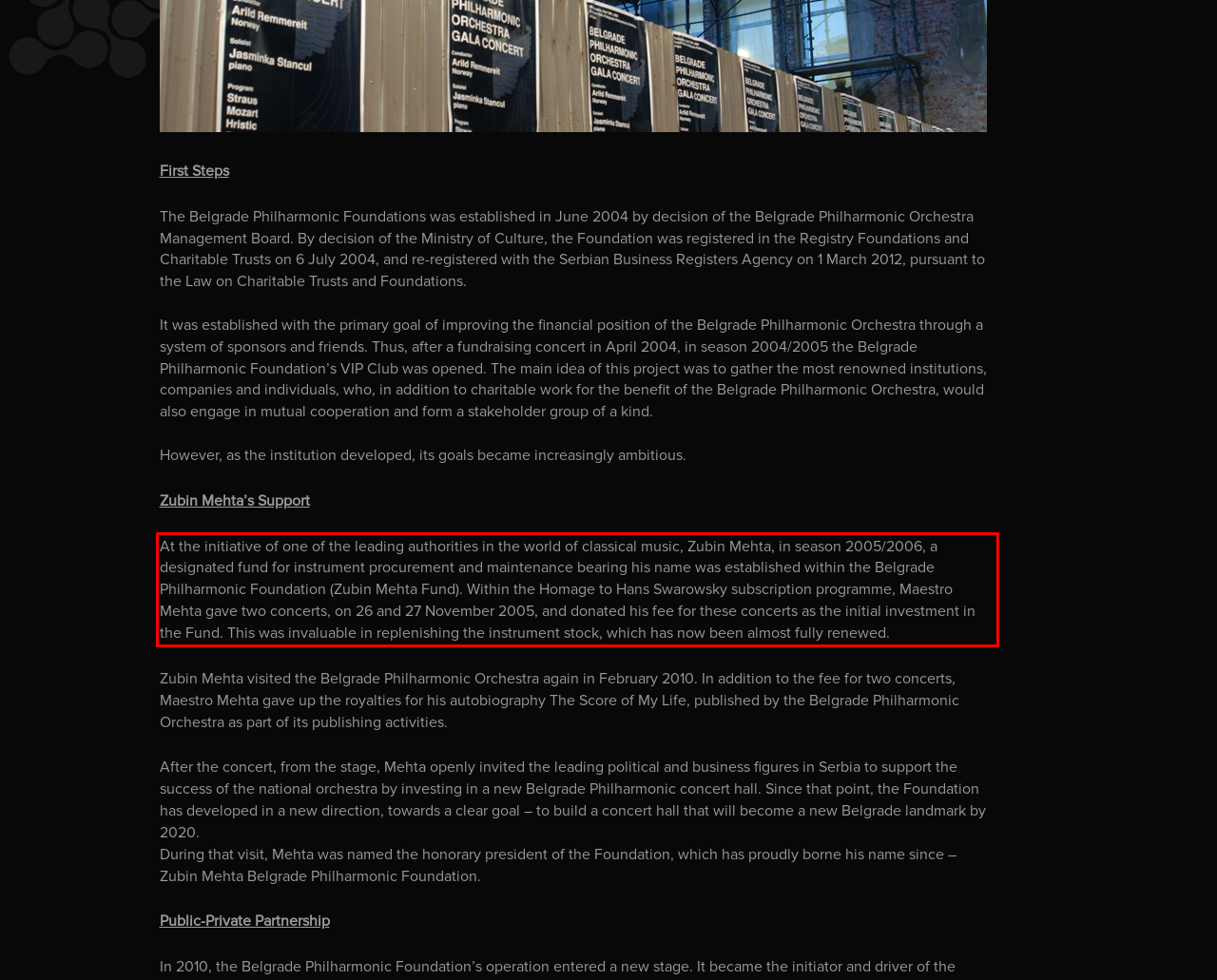Please extract the text content from the UI element enclosed by the red rectangle in the screenshot.

At the initiative of one of the leading authorities in the world of classical music, Zubin Mehta, in season 2005/2006, a designated fund for instrument procurement and maintenance bearing his name was established within the Belgrade Philharmonic Foundation (Zubin Mehta Fund). Within the Homage to Hans Swarowsky subscription programme, Maestro Mehta gave two concerts, on 26 and 27 November 2005, and donated his fee for these concerts as the initial investment in the Fund. This was invaluable in replenishing the instrument stock, which has now been almost fully renewed.